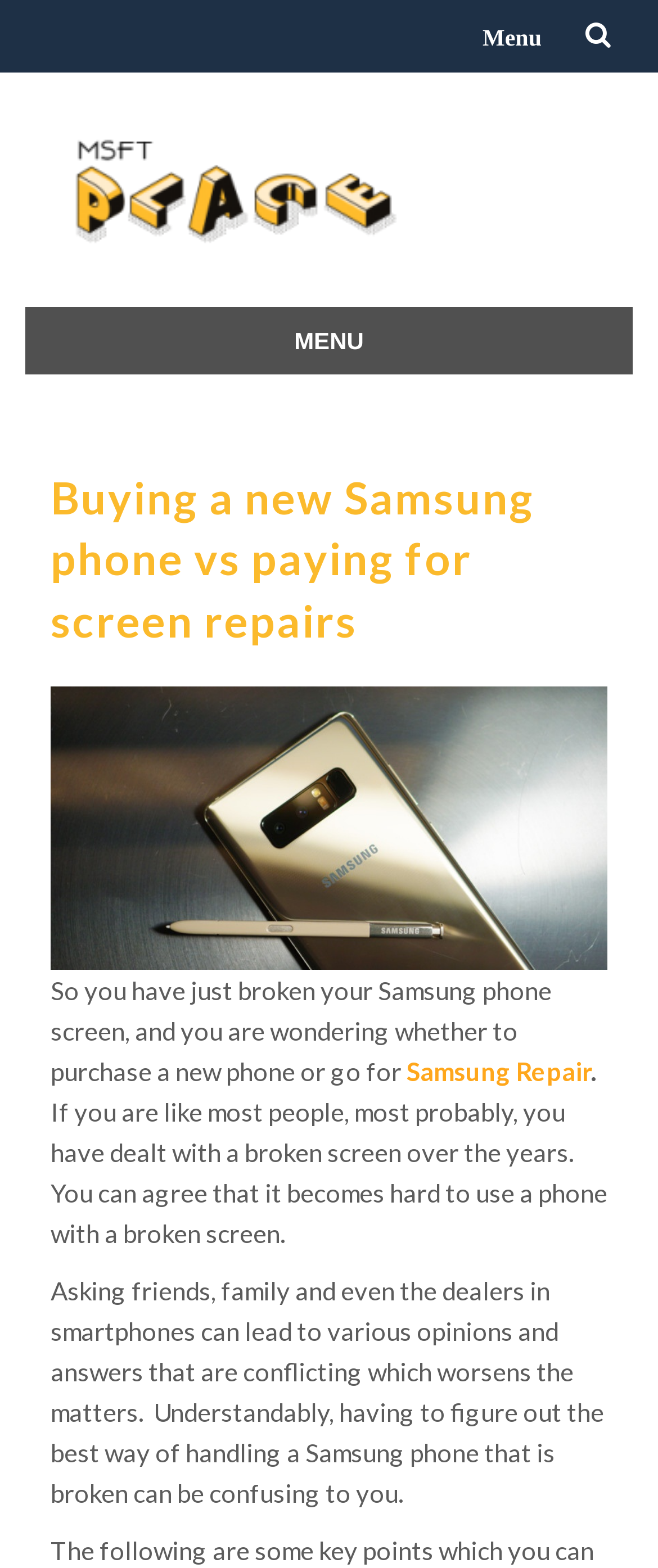What is the purpose of the article?
Using the image, elaborate on the answer with as much detail as possible.

The article seems to be written to help individuals who have broken their Samsung phone screens make an informed decision about whether to repair their phone or purchase a new one, by providing guidance and insights.